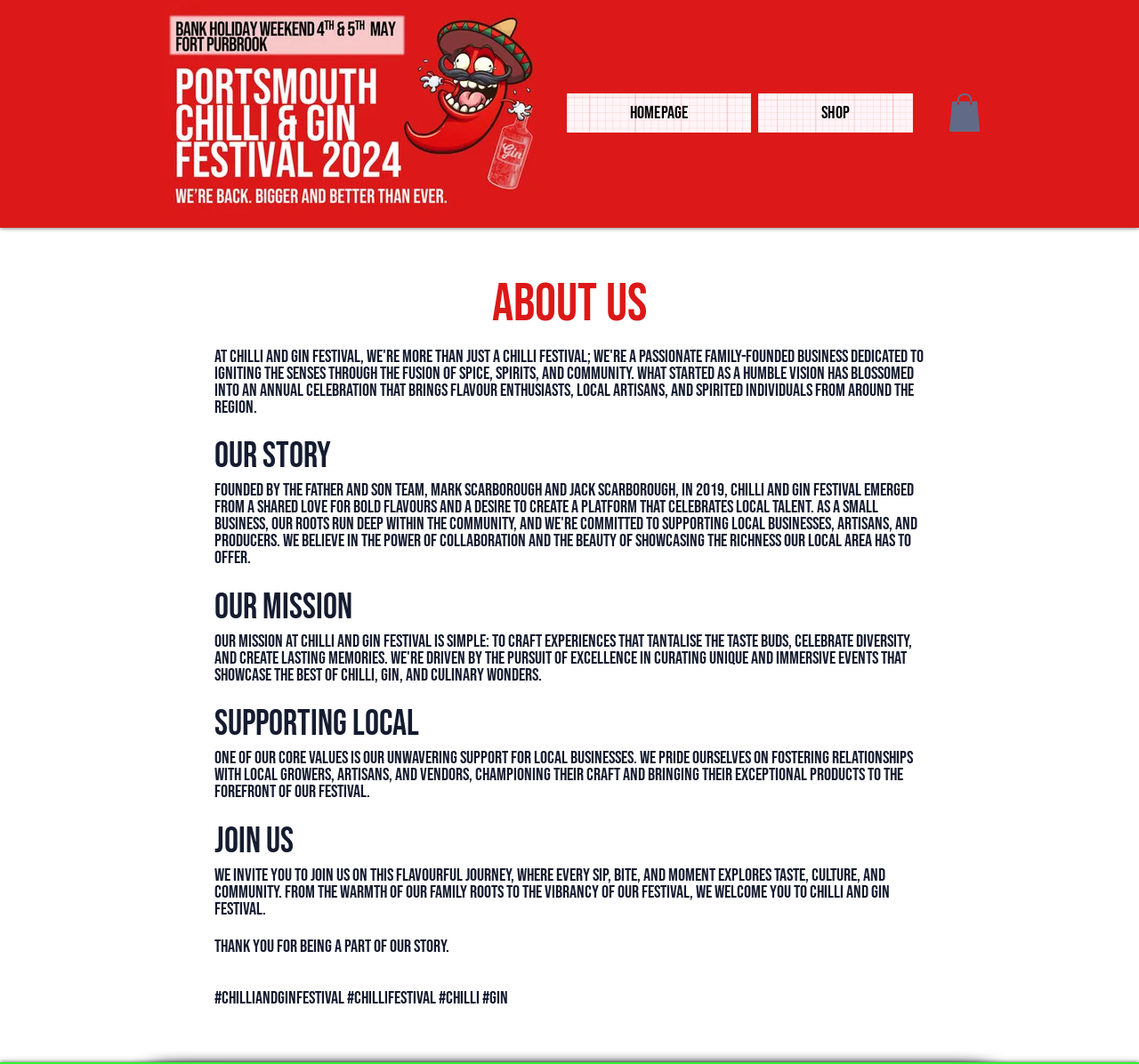Analyze the image and give a detailed response to the question:
What is the name of the festival?

I determined the answer by looking at the root element 'Chilli and Gin Festival | About Us' and the image '2024 Chilli and Gin Festival MASTER PACK_edited.jpg' which suggests that the webpage is about a festival with this name.